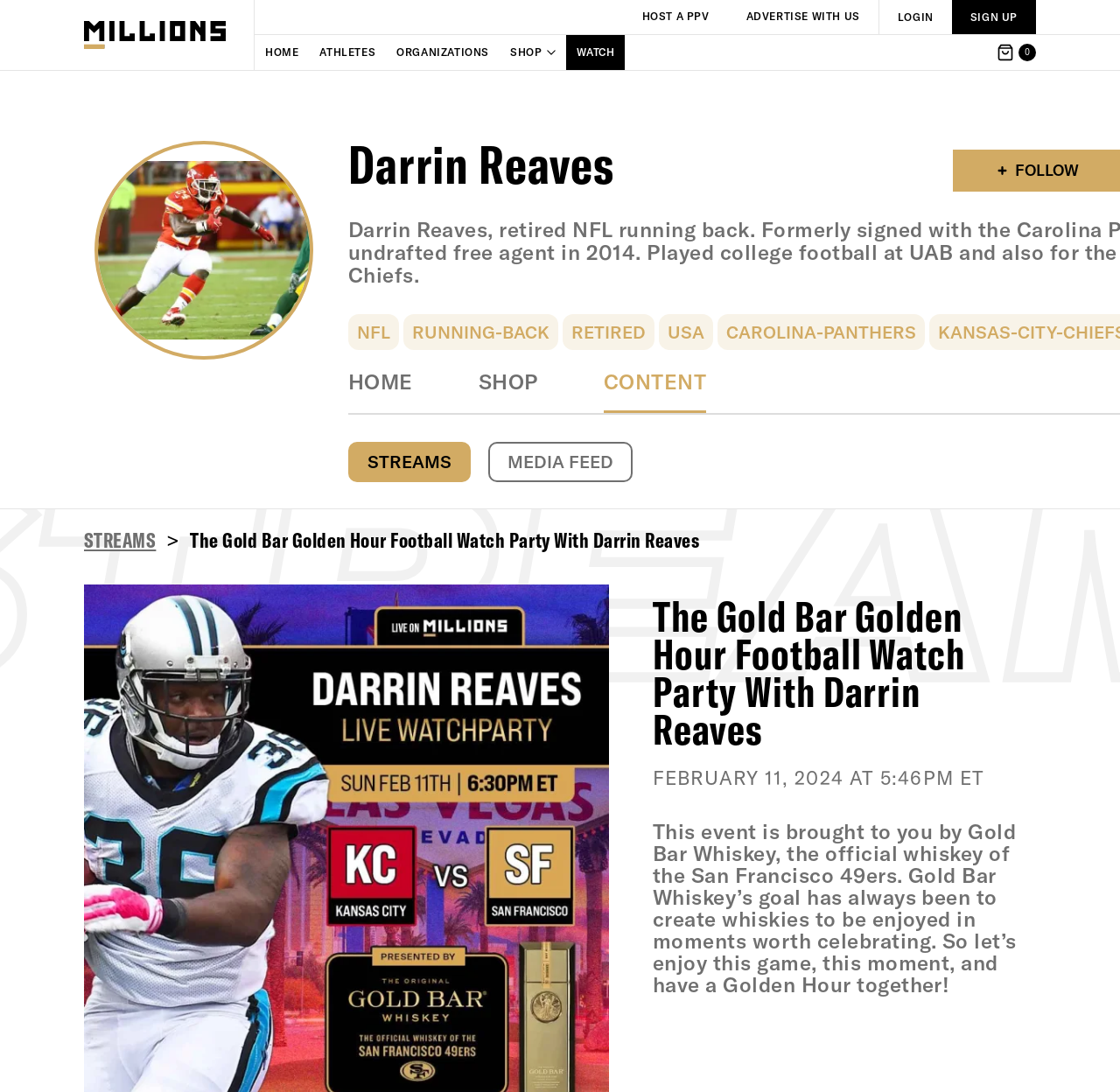What is the name of the whiskey brand sponsoring the event?
Based on the visual details in the image, please answer the question thoroughly.

I determined the answer by looking at the static text element with the text 'This event is brought to you by Gold Bar Whiskey...' and extracting the name of the whiskey brand.